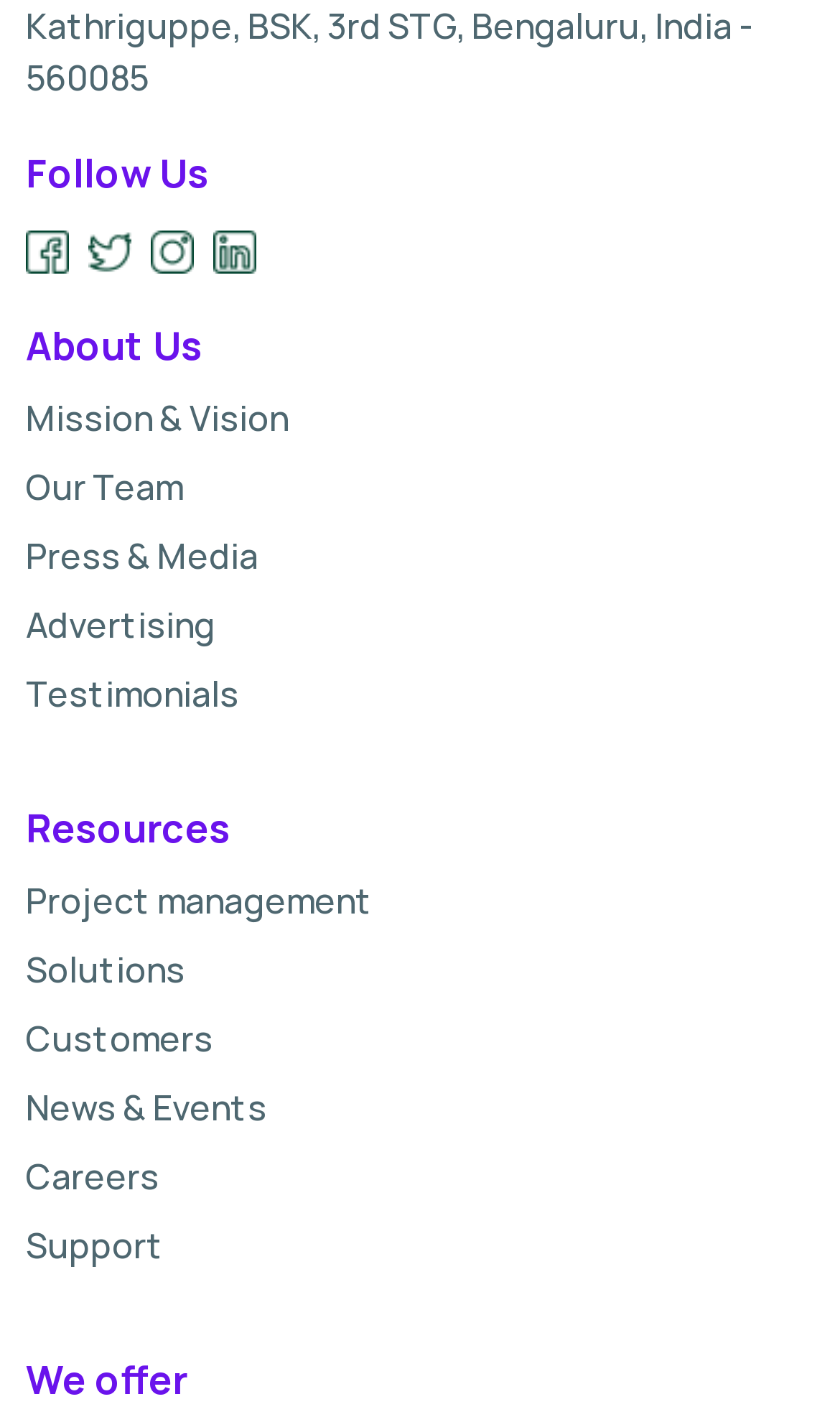Examine the image carefully and respond to the question with a detailed answer: 
How many links are under the 'Resources' section?

There are seven links under the 'Resources' section, which are 'Project management', 'Solutions', 'Customers', 'News & Events', 'Careers', 'Support', and other related pages.